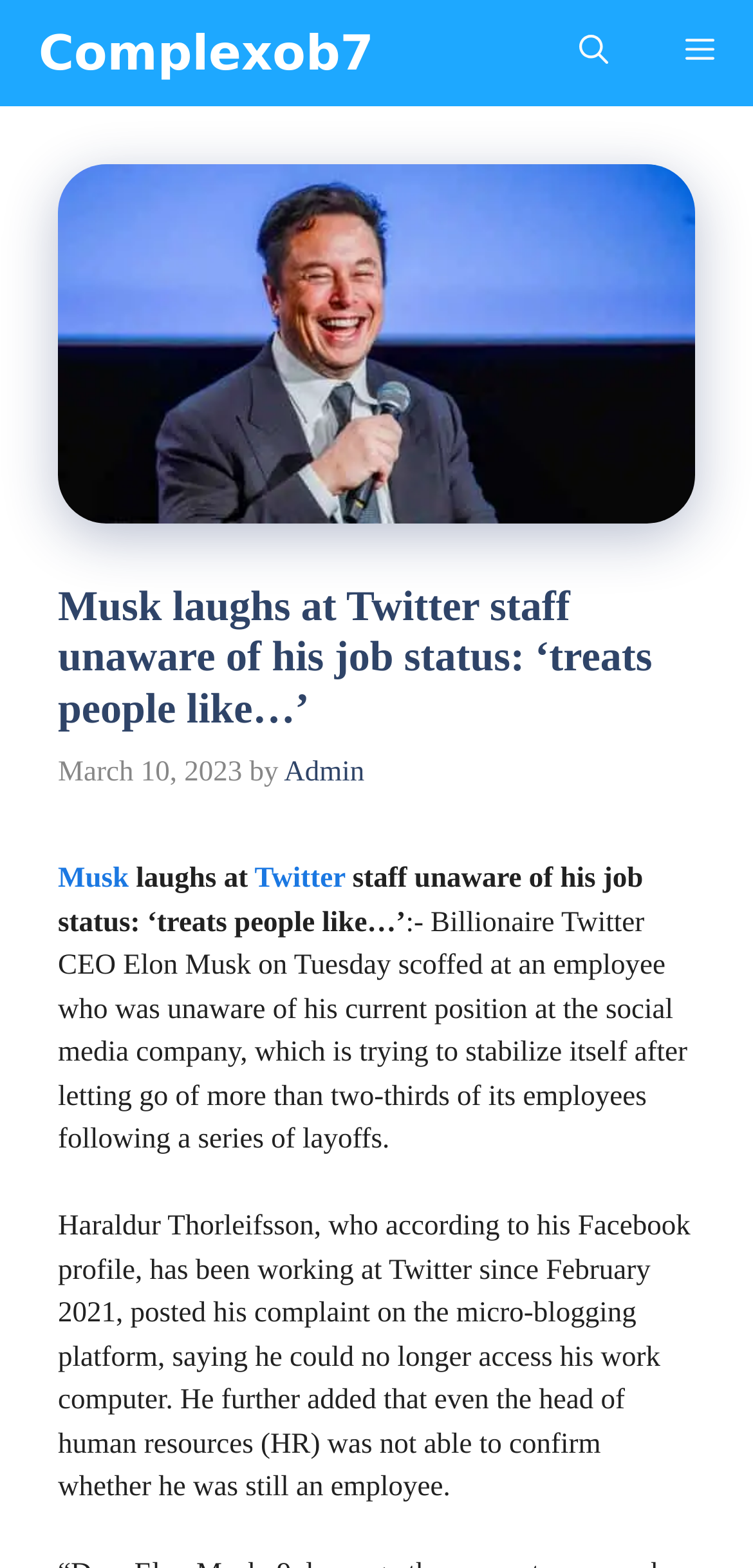Generate a thorough caption detailing the webpage content.

The webpage appears to be a news article about Twitter CEO Elon Musk. At the top, there is a navigation bar with a link to "Complexob7" on the left and a button to open the menu on the right. Next to the menu button, there is a link to open the search bar.

Below the navigation bar, there is a large image that takes up most of the width of the page. Above the image, there is a header section that contains the title of the article, "Musk laughs at Twitter staff unaware of his job status: ‘treats people like…’", and a timestamp indicating that the article was published on March 10, 2023. The title is followed by the author's name, "Admin", and a series of links and text that summarize the article, including "Musk", "laughs at", "Twitter", and "staff unaware of his job status: ‘treats people like…’".

Below the header section, there is a block of text that provides more details about the article. The text is divided into two paragraphs, with the first paragraph describing how Elon Musk responded to an employee who was unaware of his job status at Twitter. The second paragraph provides more context about the employee, Haraldur Thorleifsson, who posted a complaint on Twitter about not being able to access his work computer.